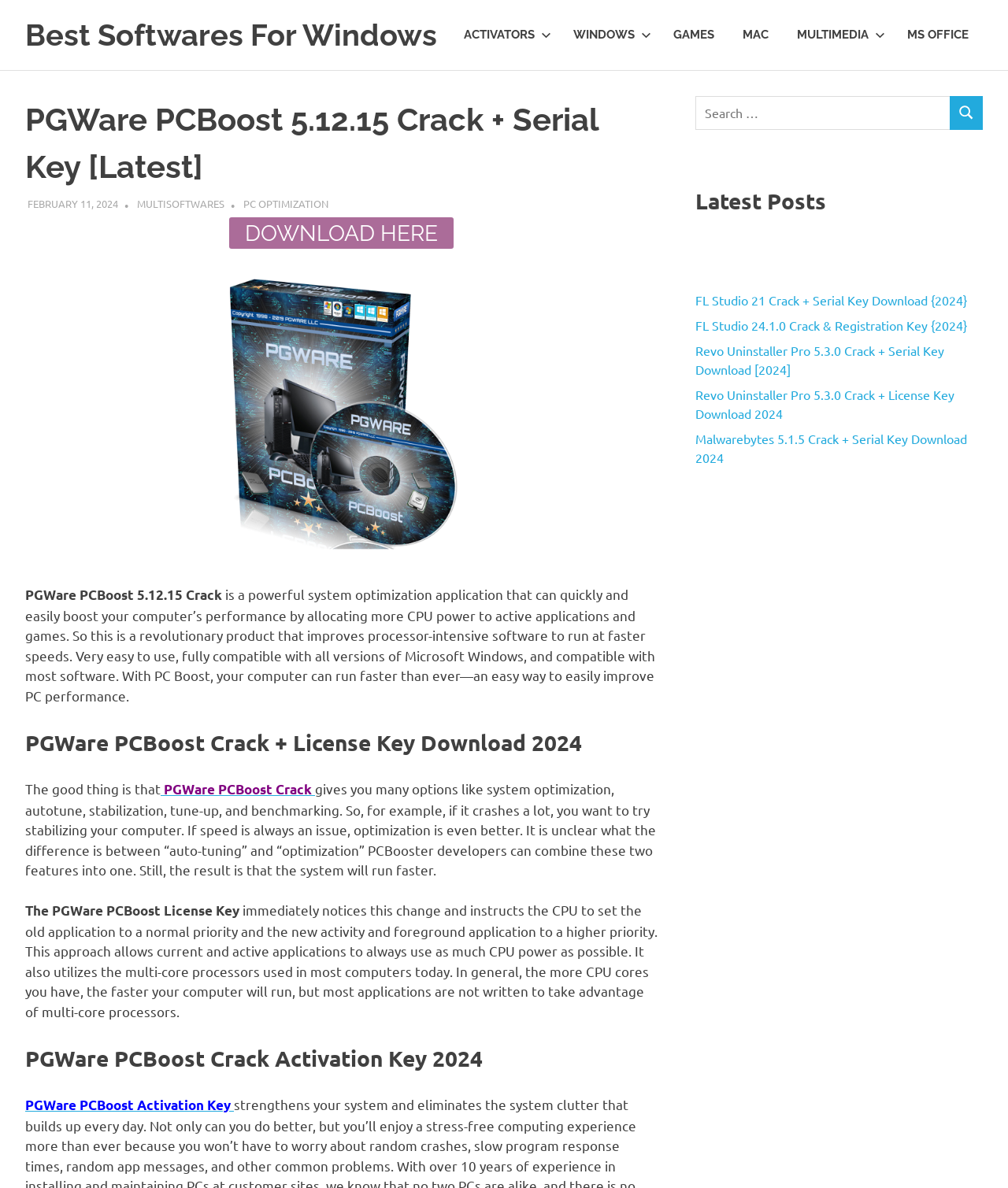What is the benefit of using the software?
Provide a detailed answer to the question using information from the image.

I determined the answer by reading the text 'So this is a revolutionary product that improves processor-intensive software to run at faster speeds.' which suggests that the benefit of using the software is to achieve faster computer performance.